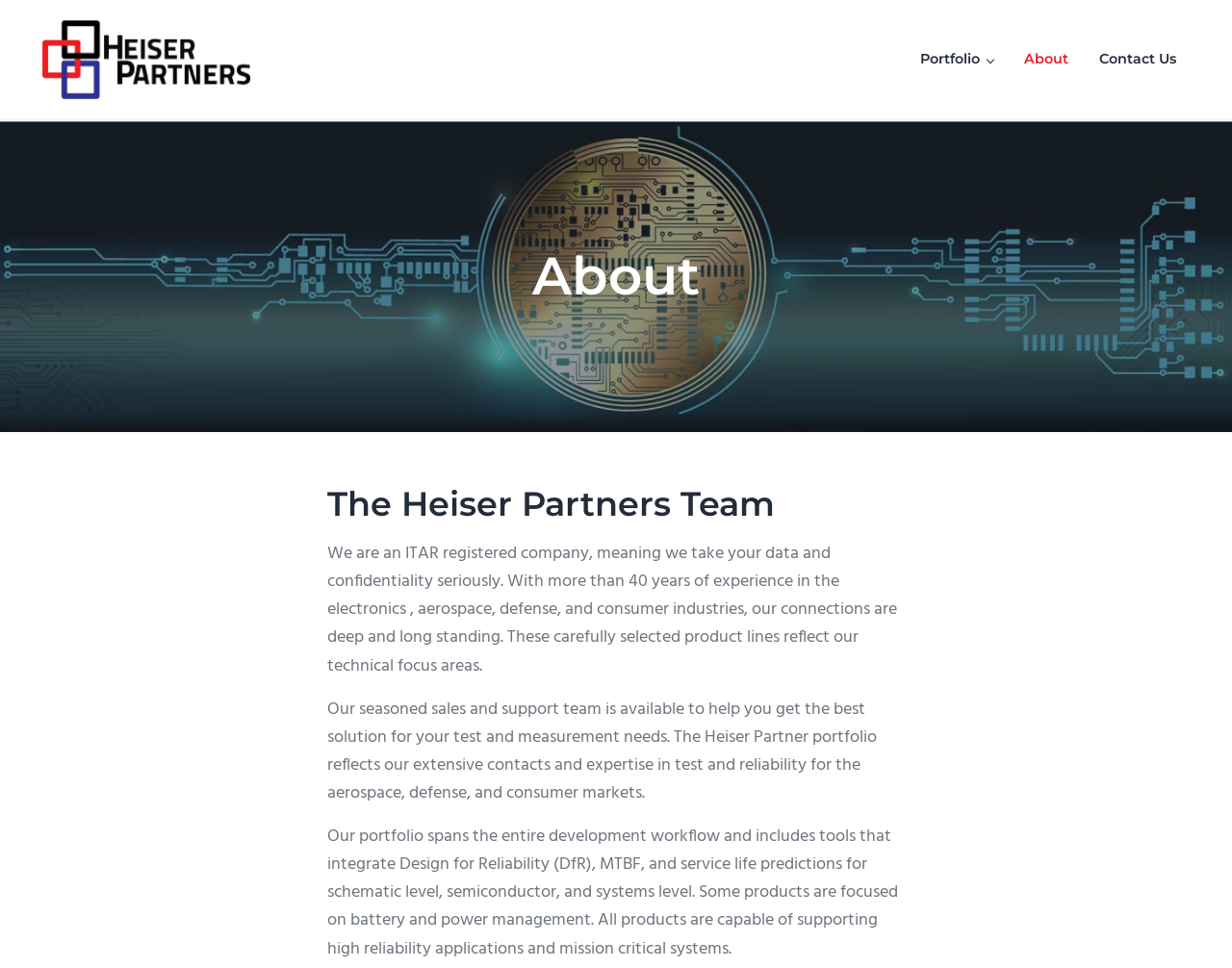What is the company's experience in years?
Analyze the screenshot and provide a detailed answer to the question.

I found the answer by reading the text in the article section, which states 'With more than 40 years of experience in the electronics, aerospace, defense, and consumer industries...'.